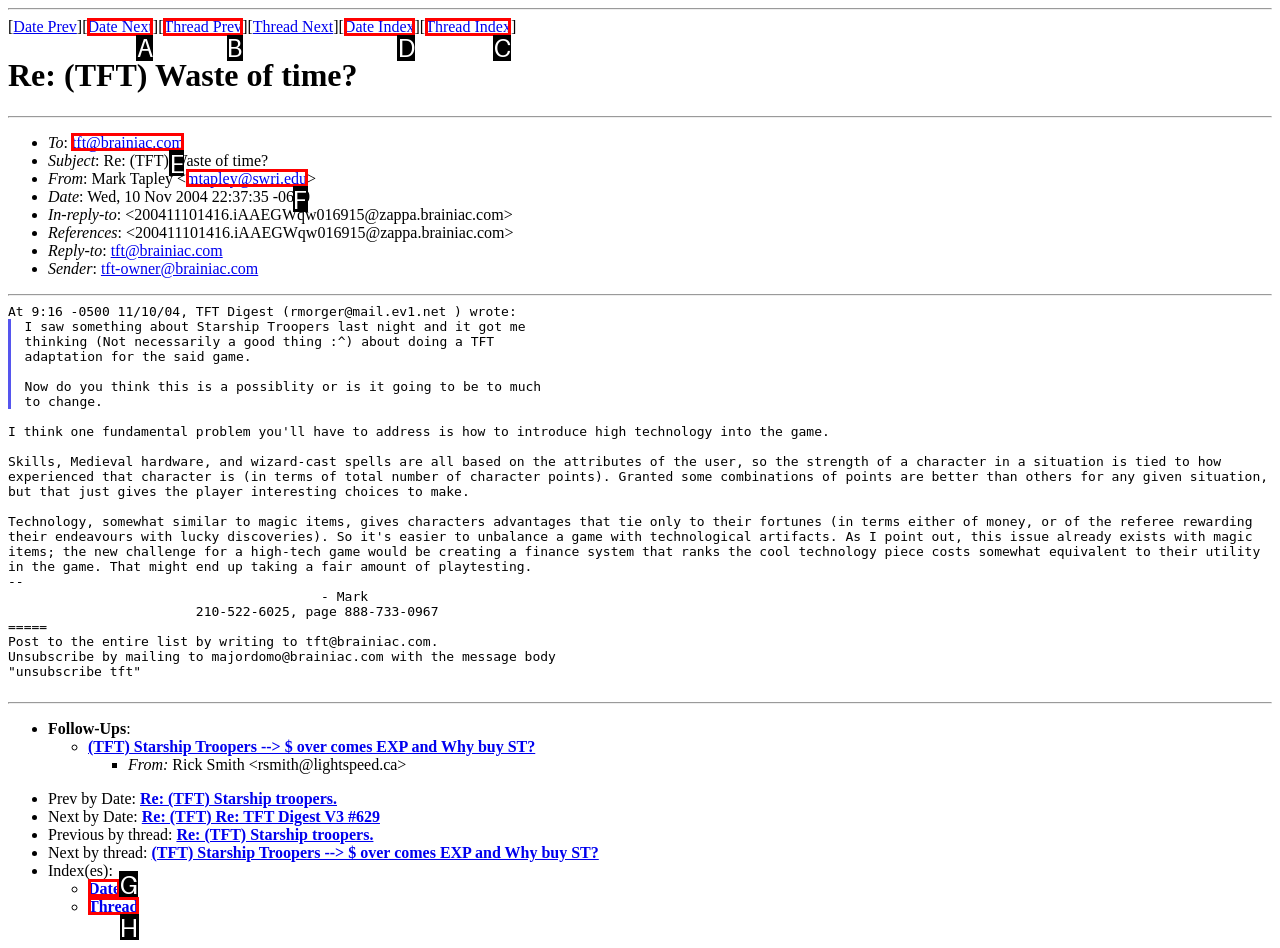Which lettered option should be clicked to perform the following task: View the 'Date Index'
Respond with the letter of the appropriate option.

D